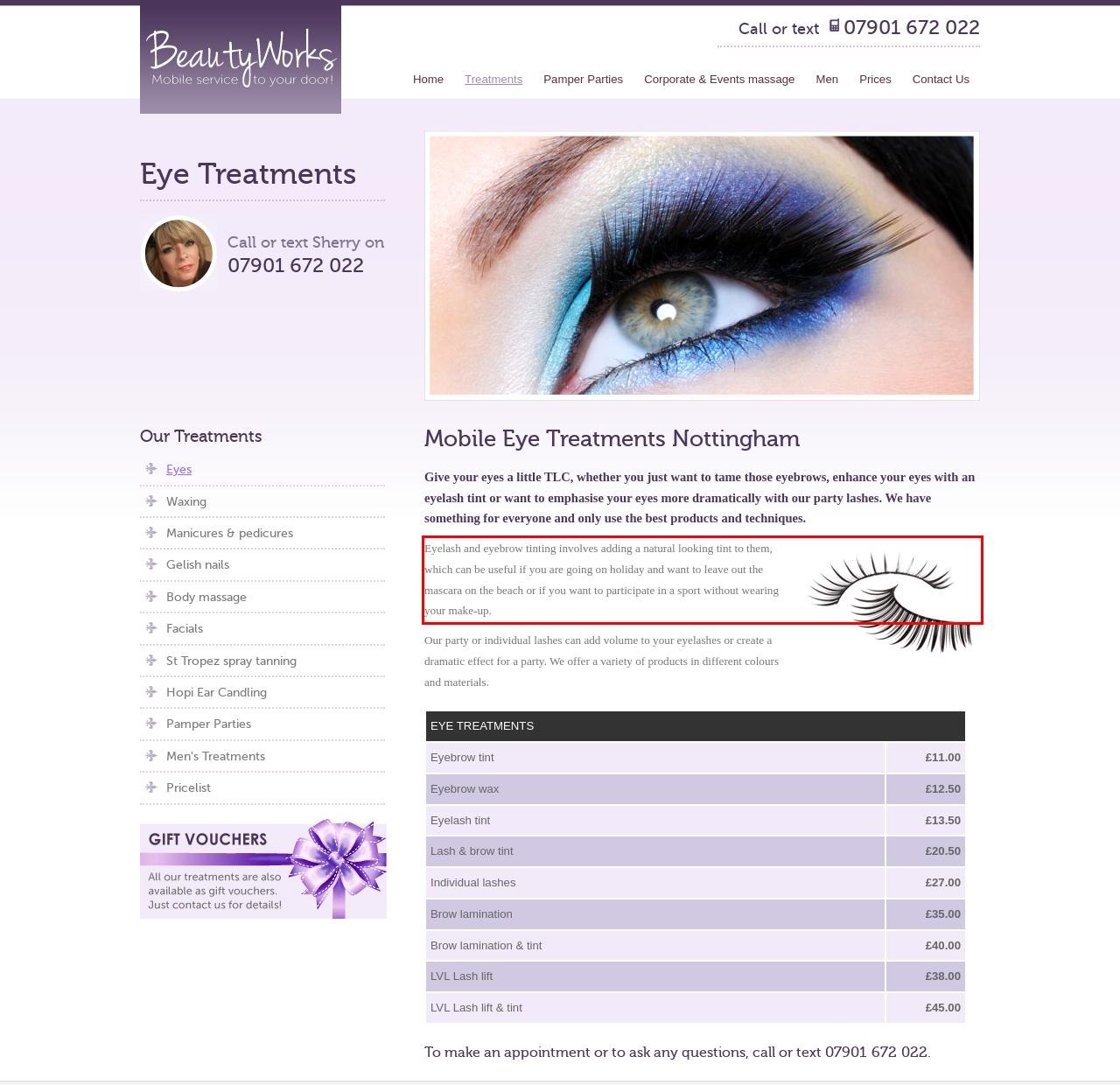Perform OCR on the text inside the red-bordered box in the provided screenshot and output the content.

Eyelash and eyebrow tinting involves adding a natural looking tint to them, which can be useful if you are going on holiday and want to leave out the mascara on the beach or if you want to participate in a sport without wearing your make-up.